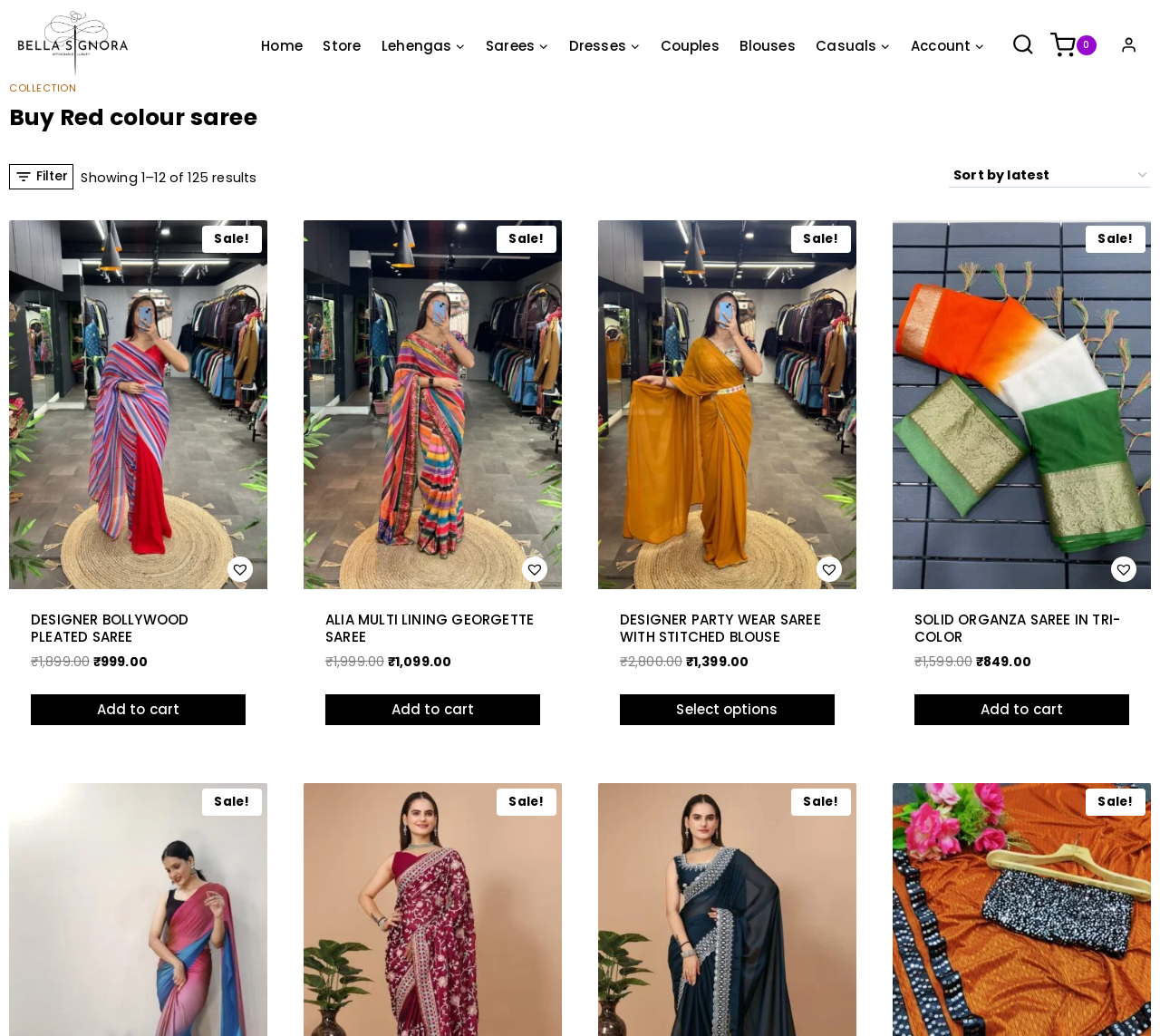Illustrate the webpage with a detailed description.

This webpage is an online shopping platform, specifically showcasing a collection of red color sarees. At the top left corner, there is a logo of Bella Signora, which is also a clickable link. Next to the logo, there is a primary navigation menu with links to different categories such as Home, Store, Lehengas, Sarees, Dresses, Couples, Blouses, and Casuals. 

On the top right corner, there are two buttons: a search form button and a shopping cart button with an image of a cart. The shopping cart button also has a link to the account section. 

Below the navigation menu, there is a header section with a link to the COLLECTION page and a heading that reads "Buy Red colour saree". There is also a filter button with an image of a filter icon.

The main content of the page displays a list of saree products, with 12 items shown out of a total of 125 results. Each product item has an image, a heading with the product name, and a link to add the product to the cart. The products are arranged in a grid layout, with three columns. 

Some of the product names include "Designer Bollywood Pleated Saree", "Alia Multi Lining Georgette Saree", "Designer Party Wear Saree With Stitched Blouse", and "Solid Organza Saree in Tri-color flag saree". Each product has a "Sale!" tag, indicating that it is on sale.